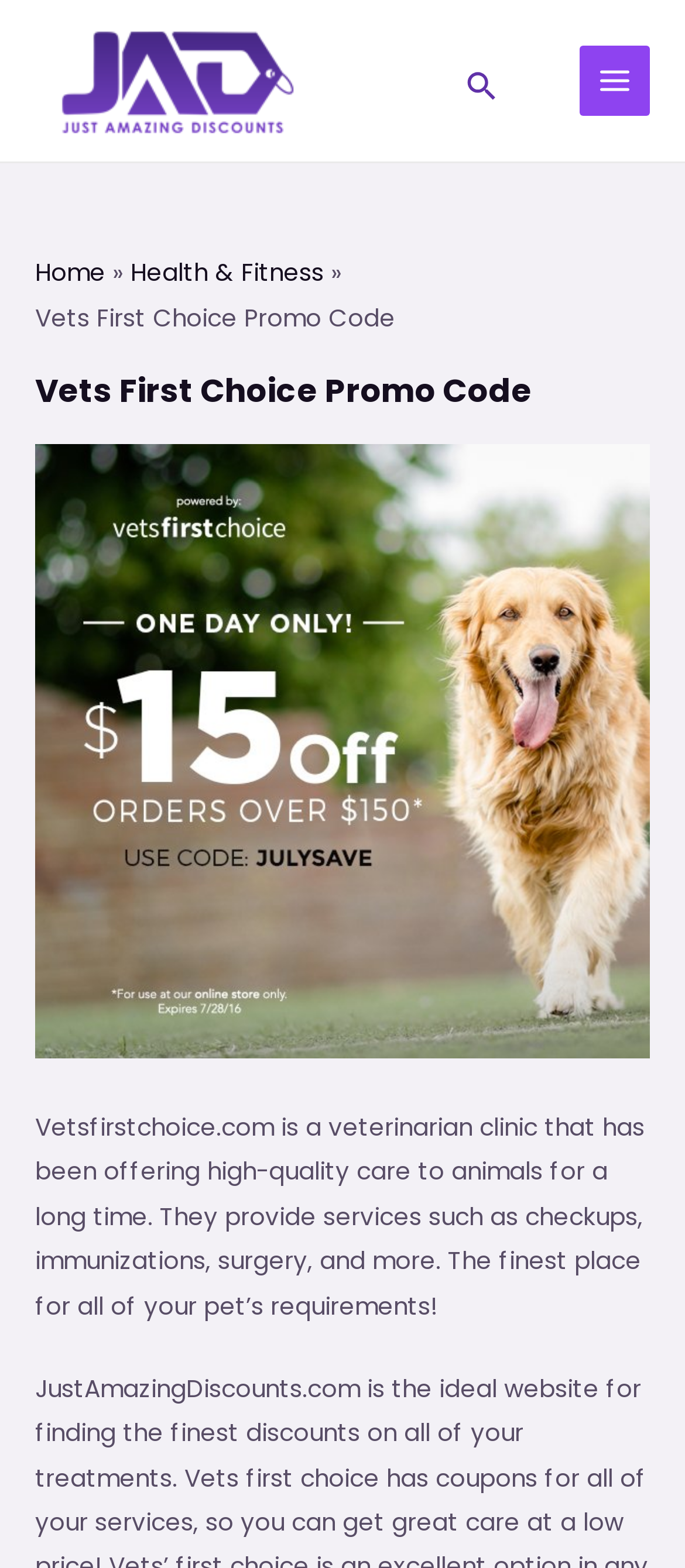Determine the bounding box coordinates for the UI element with the following description: "Search". The coordinates should be four float numbers between 0 and 1, represented as [left, top, right, bottom].

[0.683, 0.041, 0.729, 0.072]